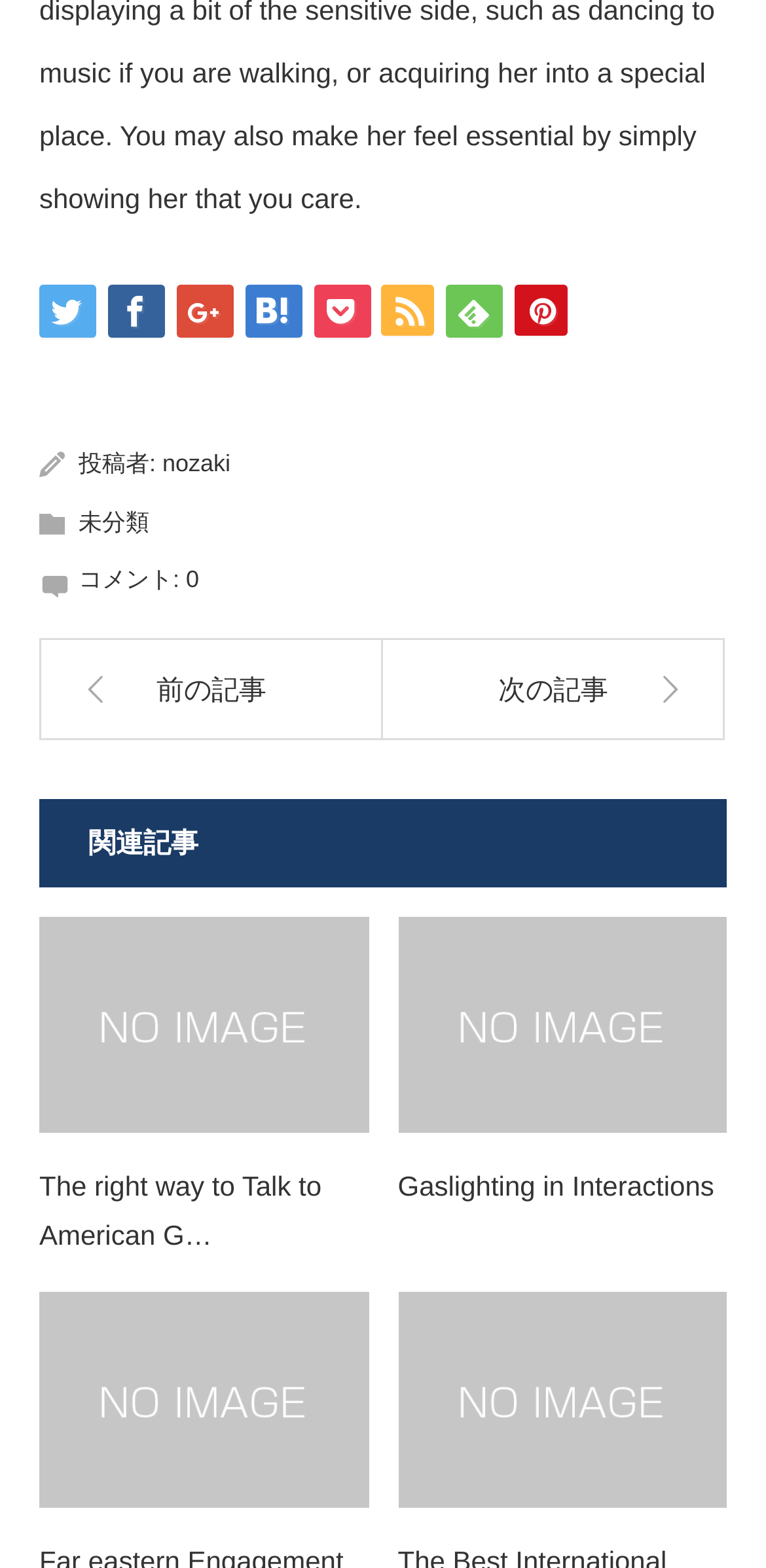Identify the bounding box coordinates for the region to click in order to carry out this instruction: "view comments". Provide the coordinates using four float numbers between 0 and 1, formatted as [left, top, right, bottom].

[0.243, 0.36, 0.26, 0.378]